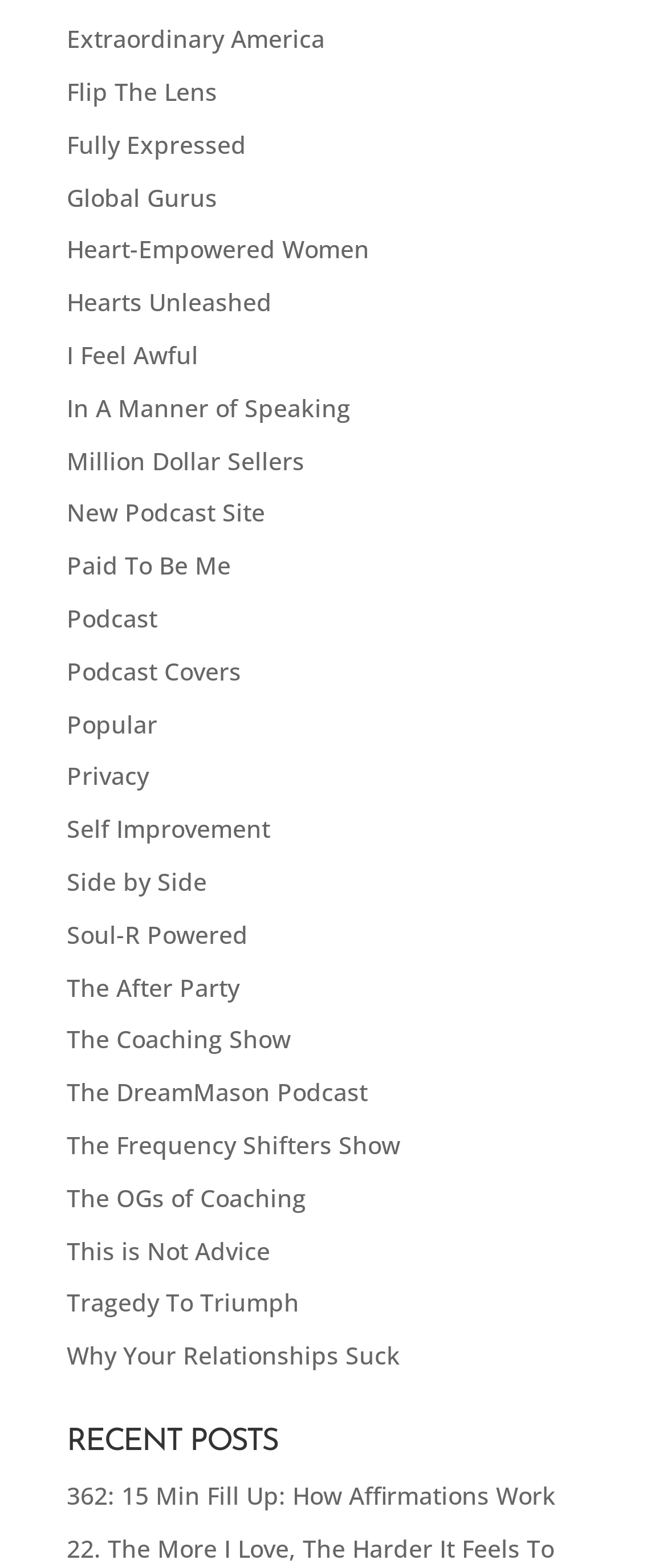What is the category of the link 'Self Improvement'?
Answer the question using a single word or phrase, according to the image.

Podcast